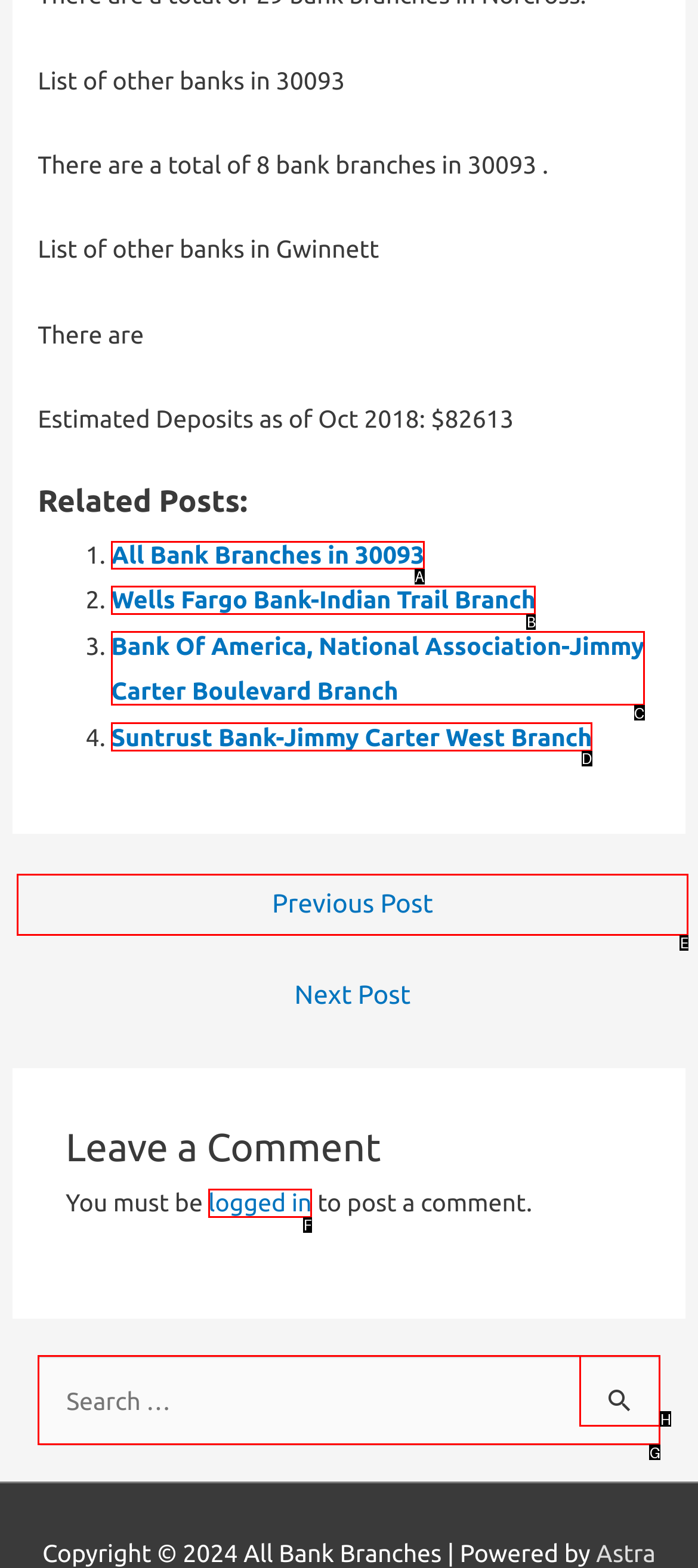Identify the correct lettered option to click in order to perform this task: Click on the link to All Bank Branches in 30093. Respond with the letter.

A